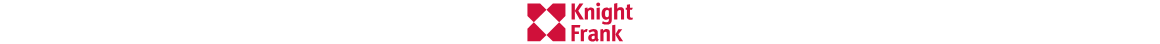Detail the scene shown in the image extensively.

The image prominently displays the logo of Knight Frank, a global real estate consultancy, characterized by its modern and bold typography. The name "Knight Frank" is rendered in large, striking red letters, conveying a sense of professionalism and trust. Behind the lettering, a distinctive geometric design, featuring interlocking shapes, enhances the visual appeal, symbolizing the company's multifaceted services. This imagery represents Knight Frank's extensive network, with a focus on offering innovative real estate solutions across its numerous offices worldwide, reflecting their commitment to excellence and expertise in the property market.